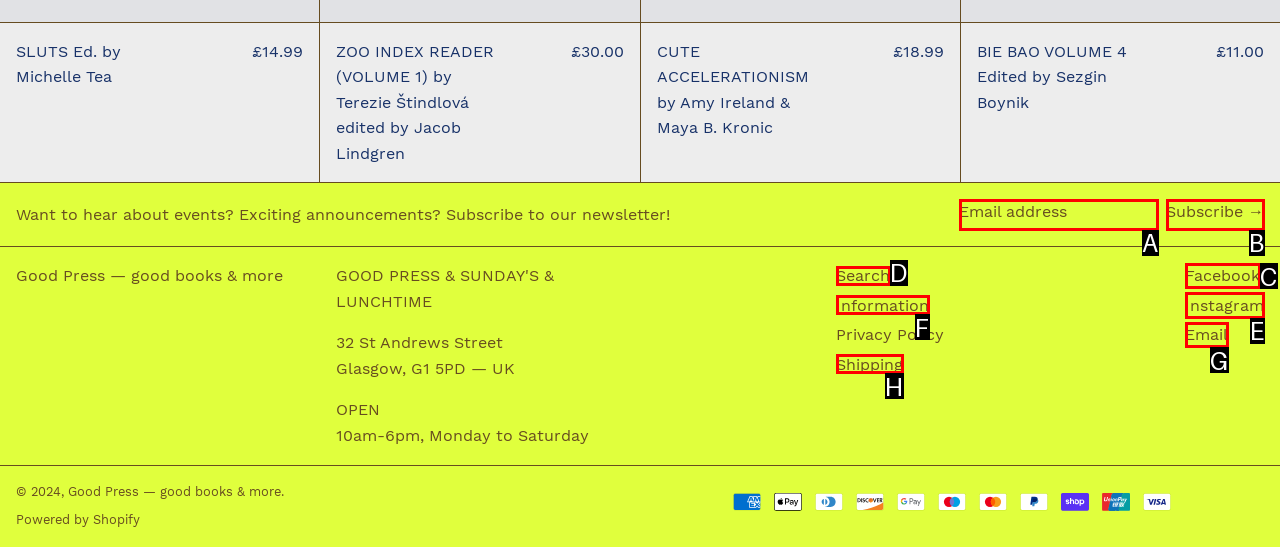From the provided options, which letter corresponds to the element described as: Instagram
Answer with the letter only.

E